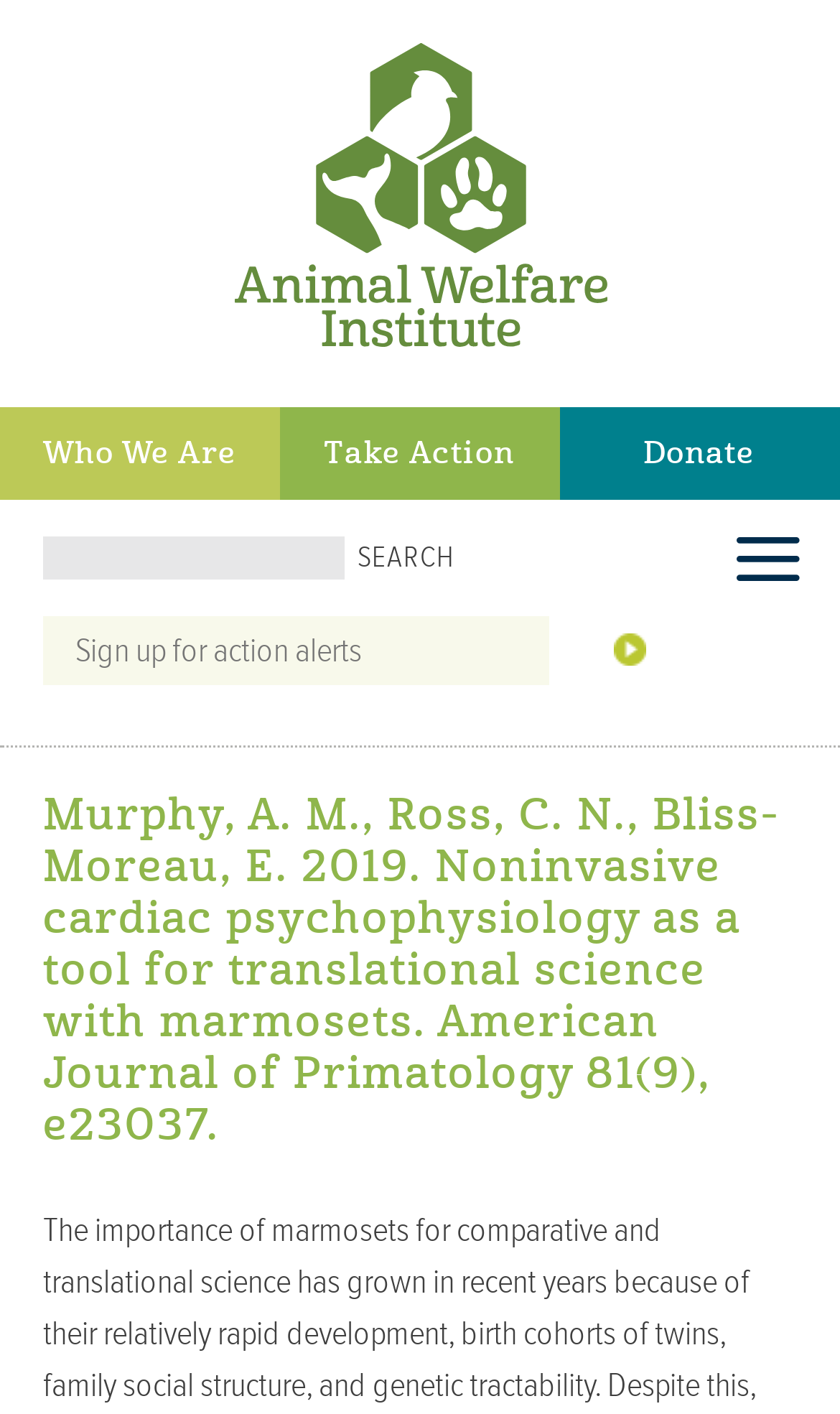Please provide a comprehensive answer to the question based on the screenshot: What is the symbol on the link at the bottom right?

I looked at the link with the bounding box coordinates [0.836, 0.365, 0.949, 0.418] and found that it has a symbol ''.